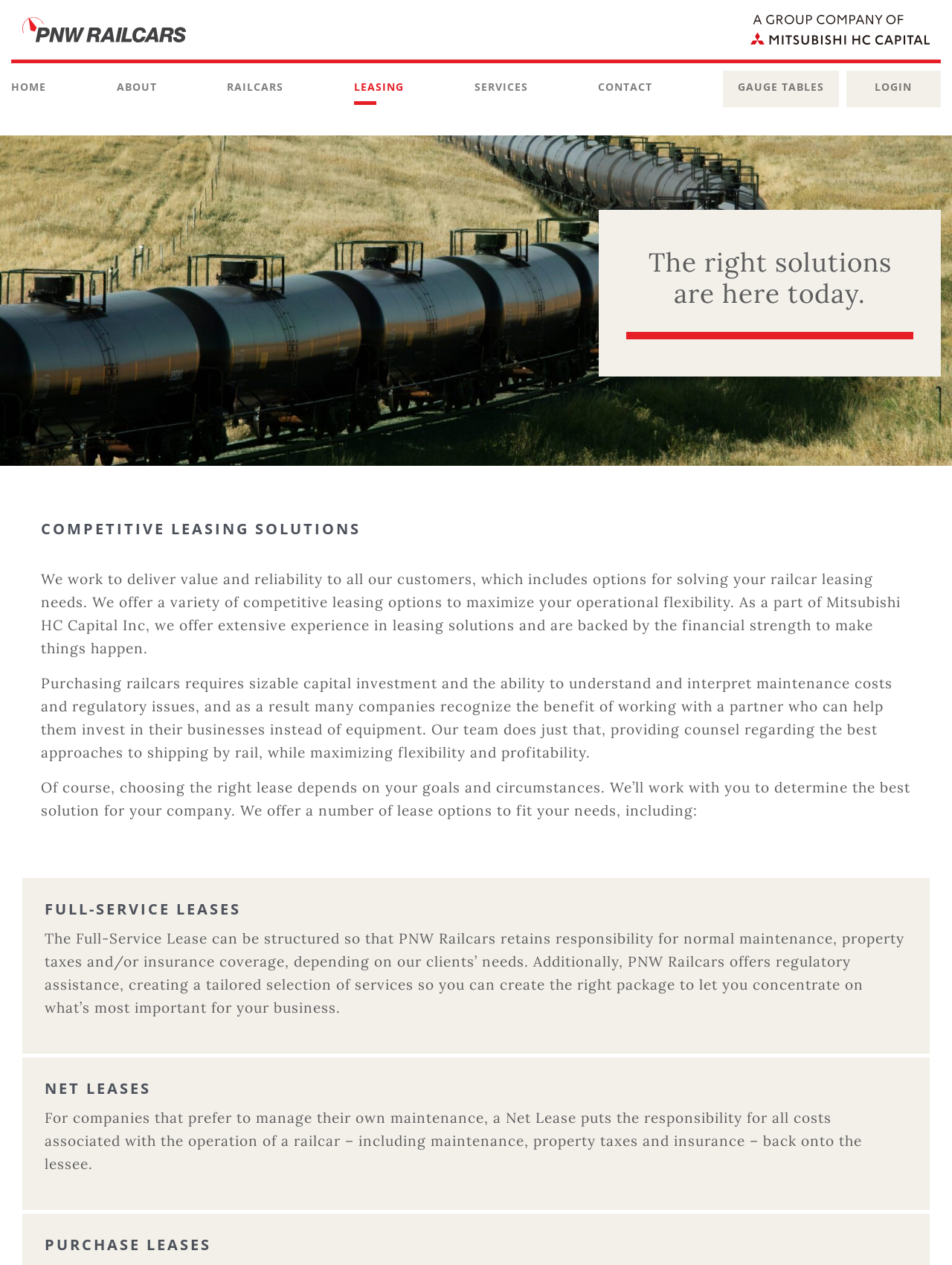Please give a concise answer to this question using a single word or phrase: 
What is the main topic of this webpage?

Railcar leasing